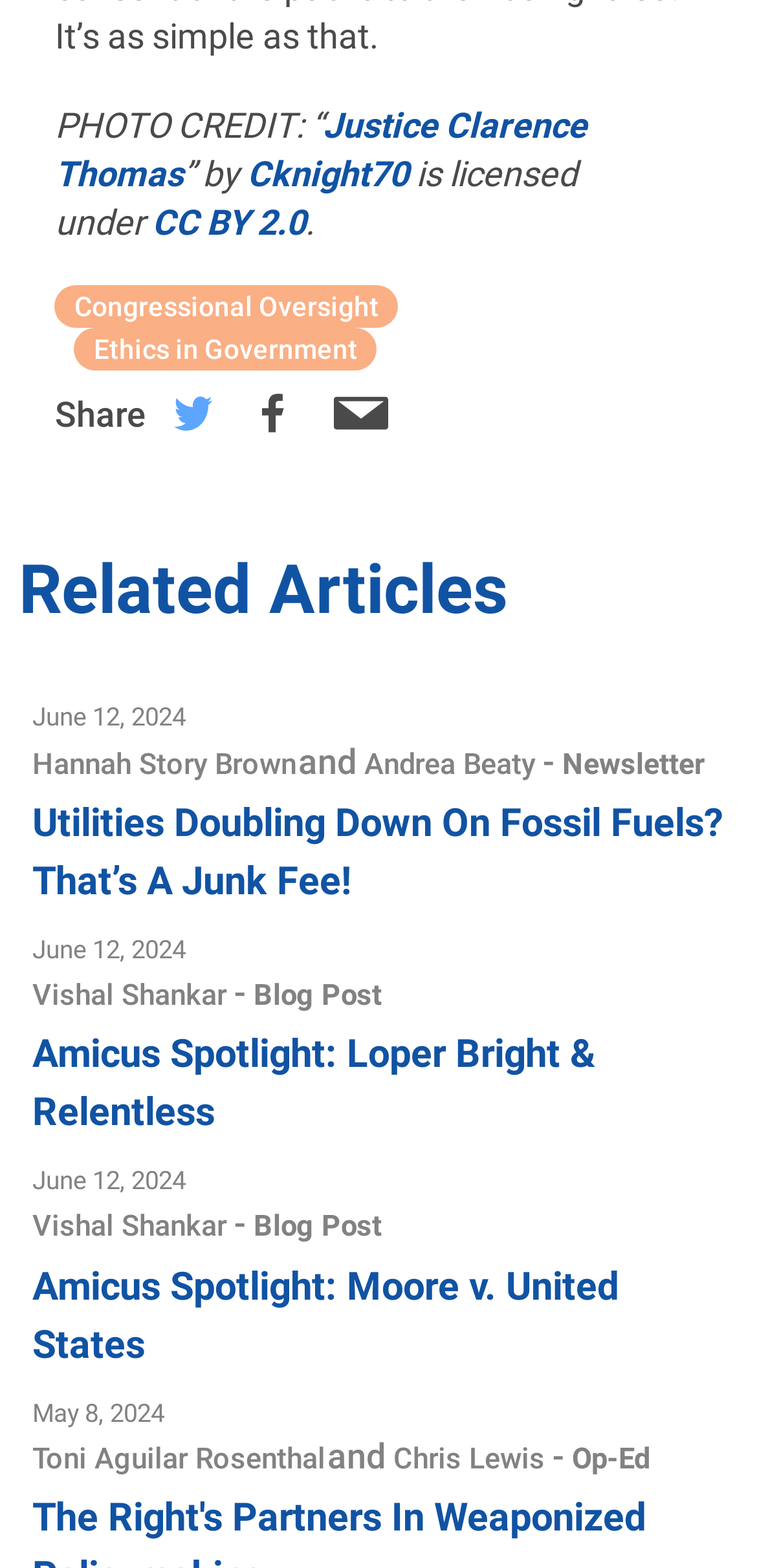Identify the bounding box for the UI element described as: "Op-Ed". The coordinates should be four float numbers between 0 and 1, i.e., [left, top, right, bottom].

[0.756, 0.919, 0.858, 0.941]